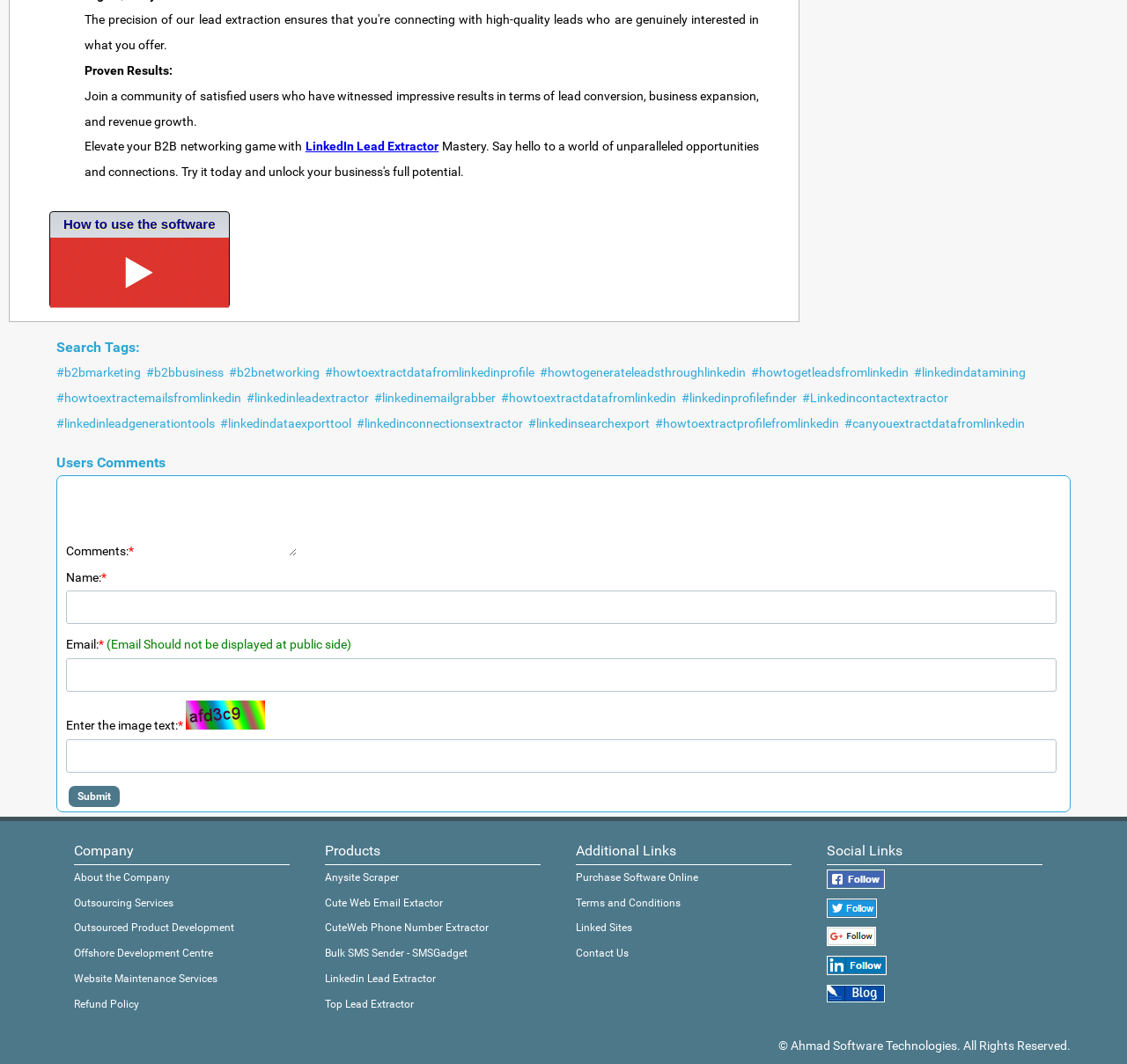What is the purpose of the 'LinkedIn Lead Extractor' software?
Please respond to the question thoroughly and include all relevant details.

Based on the webpage, the 'LinkedIn Lead Extractor' software is mentioned as a tool to 'Elevate your B2B networking game', indicating that its purpose is to facilitate business-to-business networking.